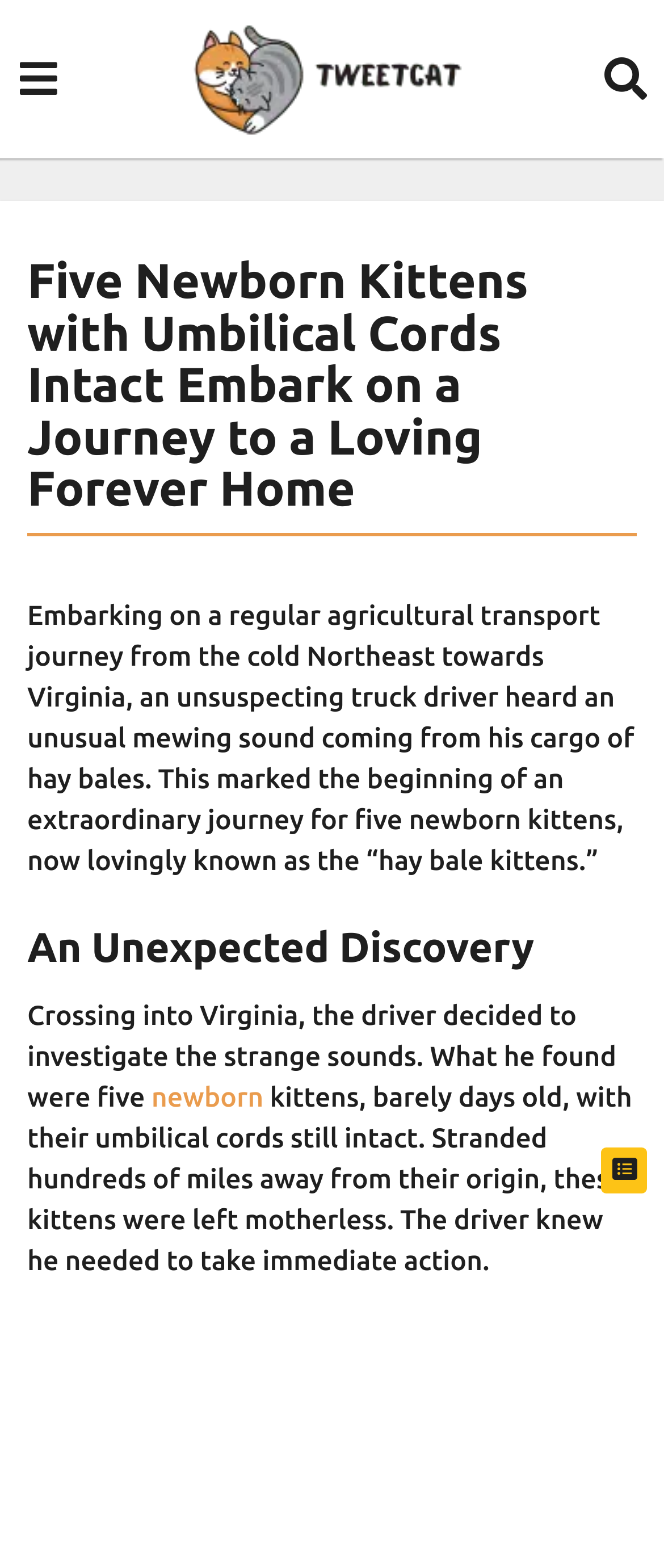Generate the text of the webpage's primary heading.

Five Newborn Kittens with Umbilical Cords Intact Embark on a Journey to a Loving Forever Home